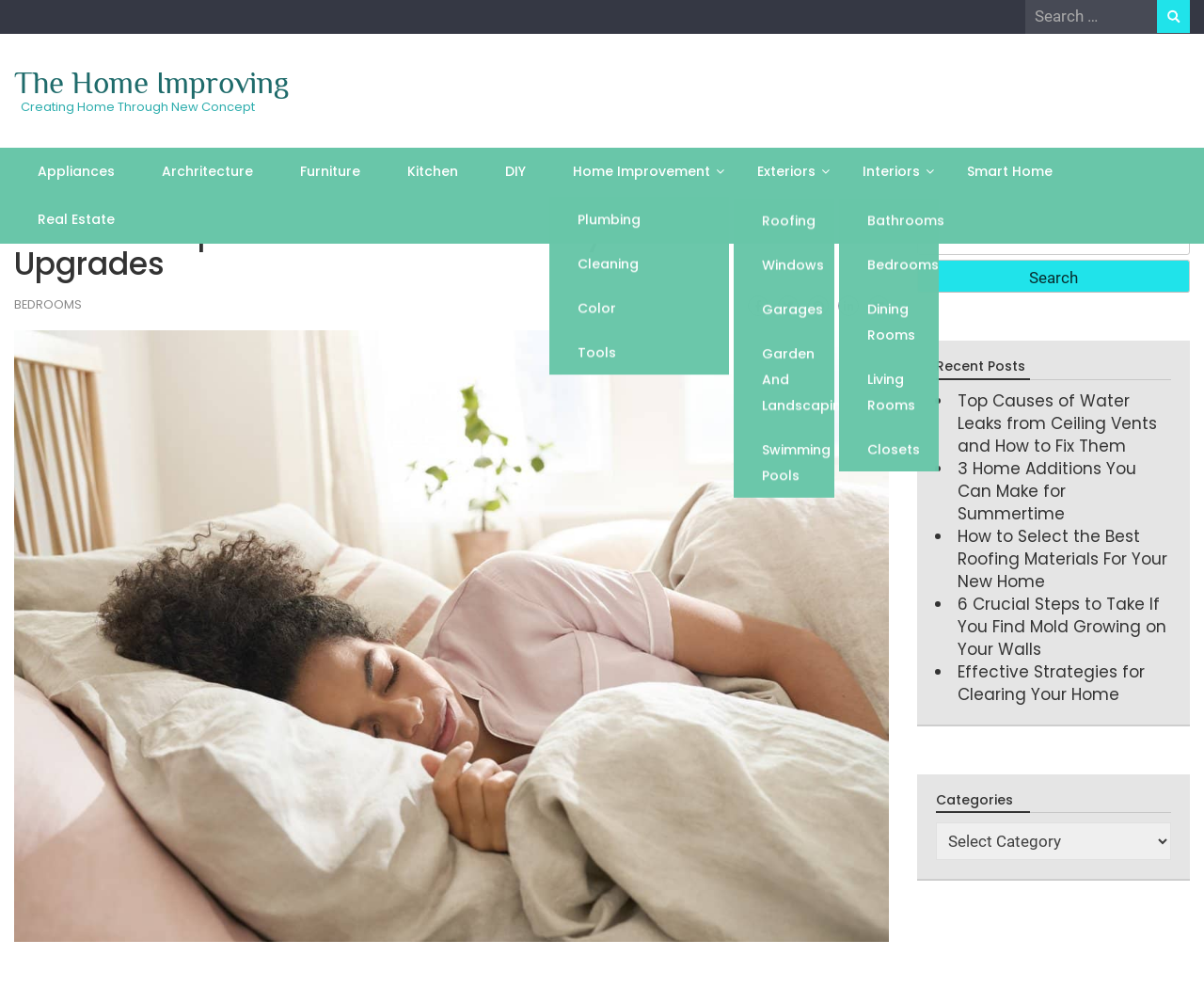What categories are available on this website?
Please look at the screenshot and answer in one word or a short phrase.

Home Improvement categories